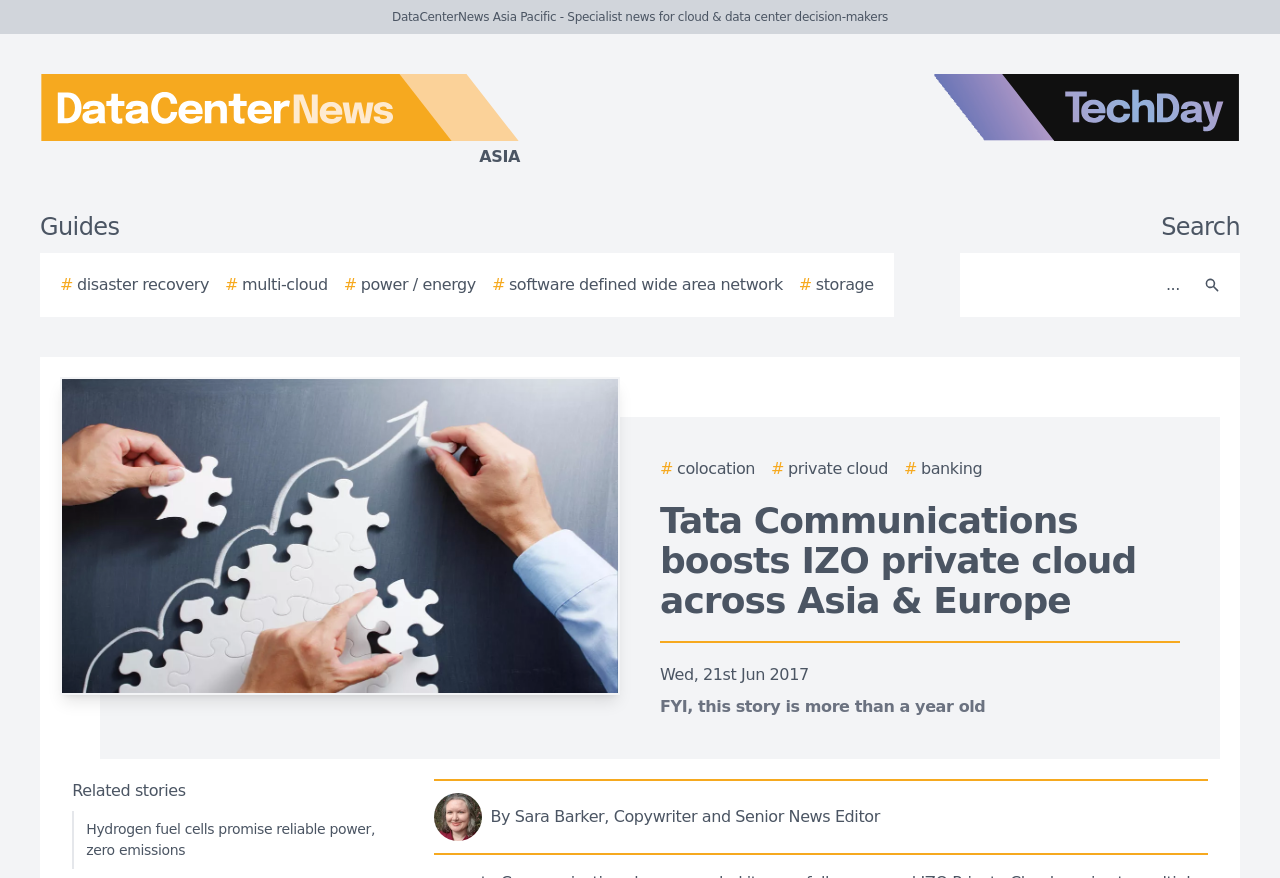Locate the bounding box coordinates of the element that should be clicked to fulfill the instruction: "Click on the link about private cloud".

[0.602, 0.521, 0.694, 0.548]